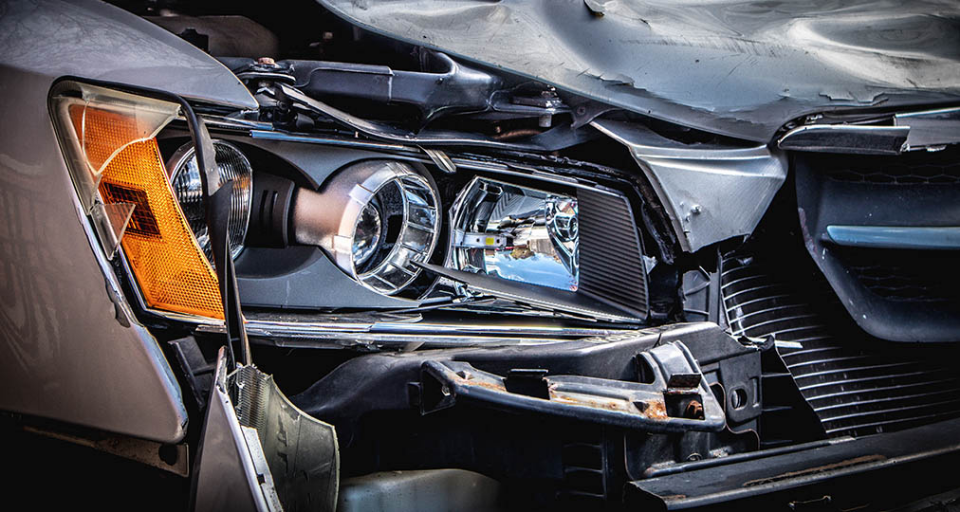Provide a brief response to the question below using one word or phrase:
What does the image serve as?

A visual representation